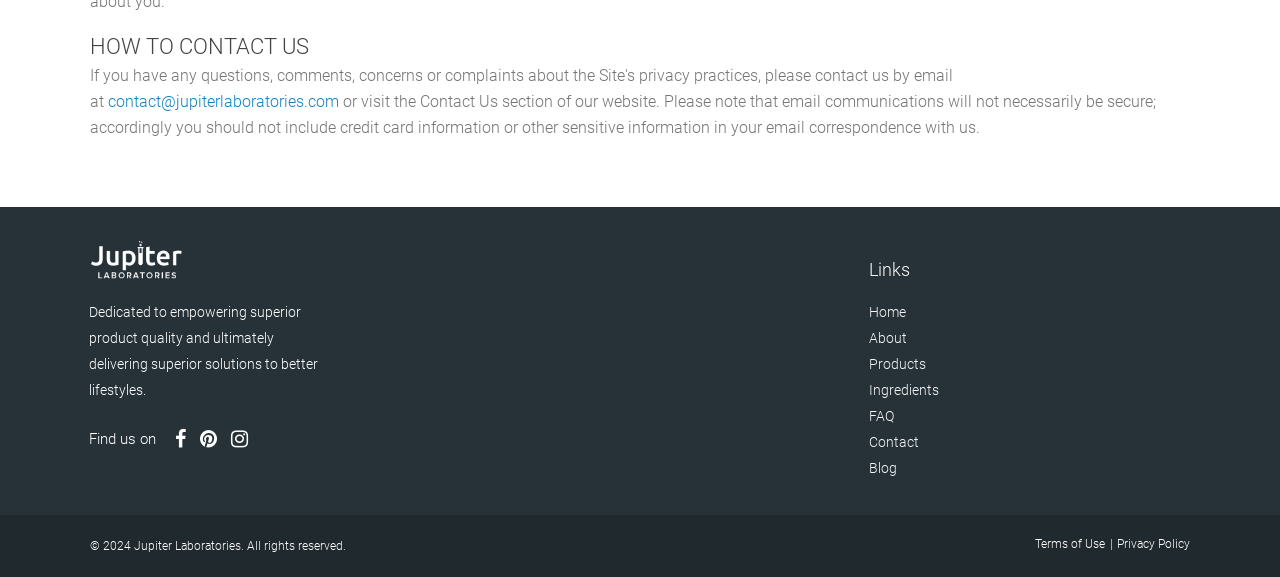Analyze the image and deliver a detailed answer to the question: What is the purpose of Jupiter Laboratories?

The purpose of Jupiter Laboratories can be inferred from the static text 'Dedicated to empowering superior product quality and ultimately delivering superior solutions to better lifestyles.' which is located in the contentinfo section.